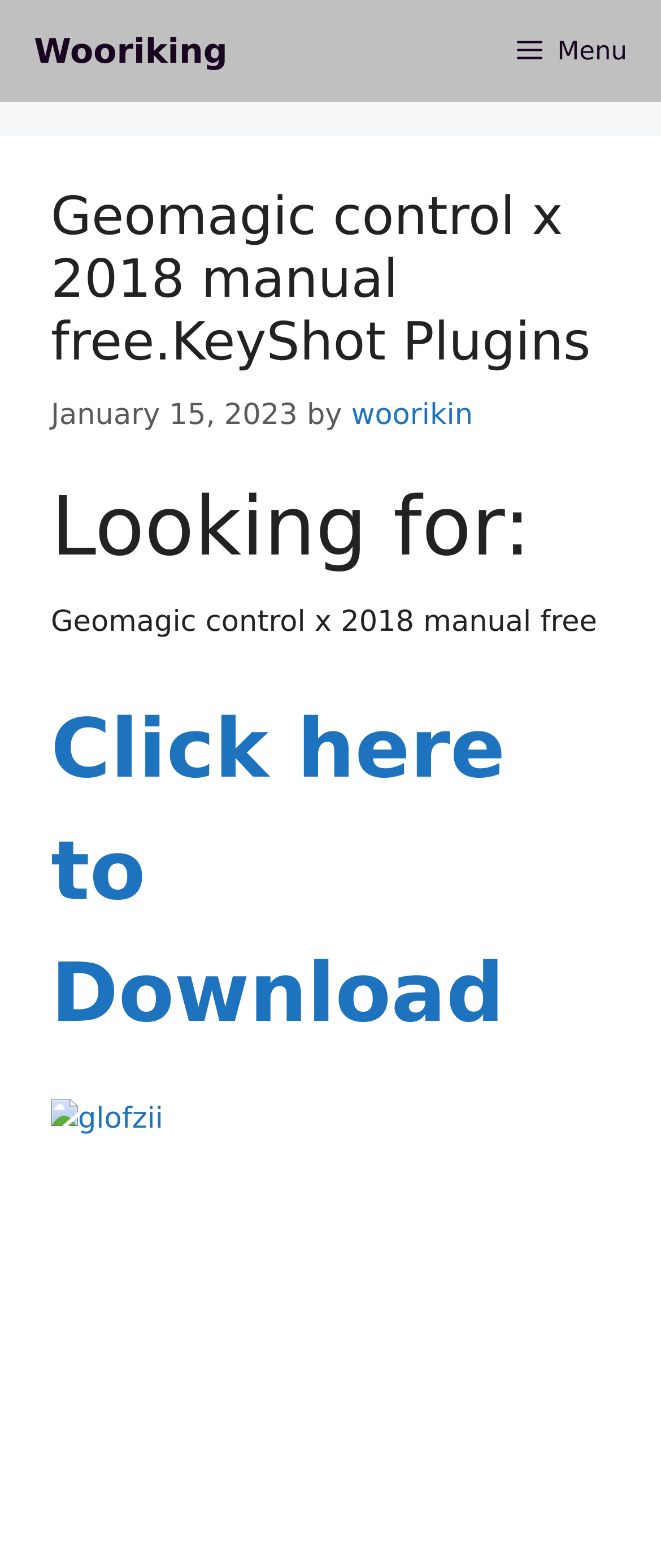Determine the bounding box coordinates of the UI element described below. Use the format (top-left x, top-left y, bottom-right x, bottom-right y) with floating point numbers between 0 and 1: Click here to Download

[0.077, 0.479, 0.765, 0.657]